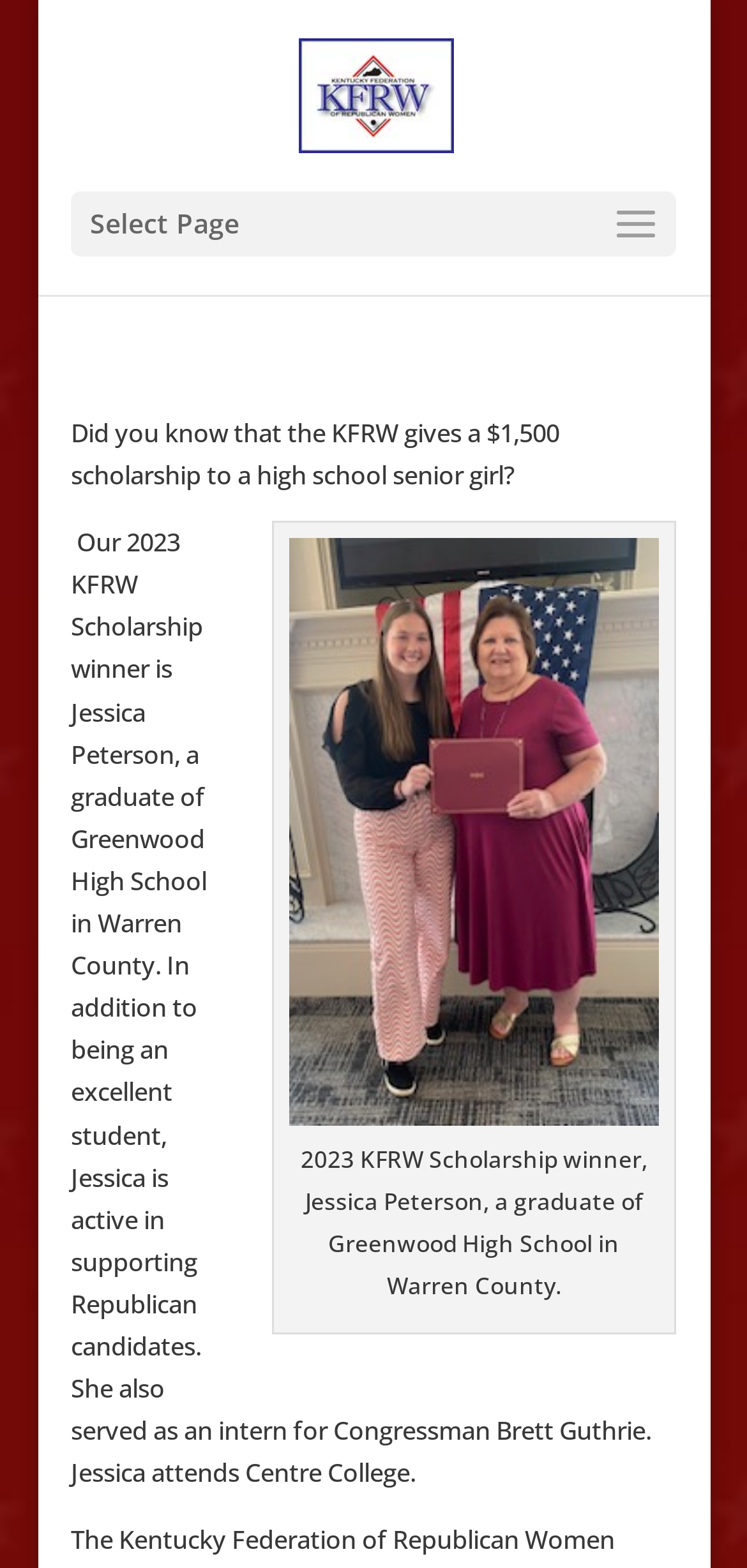Articulate a complete and detailed caption of the webpage elements.

The webpage is about the Kentucky Federation of Republican Women's scholarship program. At the top left, there is a link to the organization's homepage, accompanied by an image of the organization's logo. Below this, there is a dropdown menu labeled "Select Page".

The main content of the page is divided into two sections. On the left, there is a brief introduction to the scholarship program, stating that the organization gives a $1,500 scholarship to a high school senior girl. On the right, there is a large image, likely a photo of the scholarship winner.

Below the introduction, there is a section highlighting the 2023 scholarship winner, Jessica Peterson, a graduate of Greenwood High School in Warren County. This section includes a photo of Jessica and a brief description of her achievements, including being an excellent student, supporting Republican candidates, and interning for Congressman Brett Guthrie.